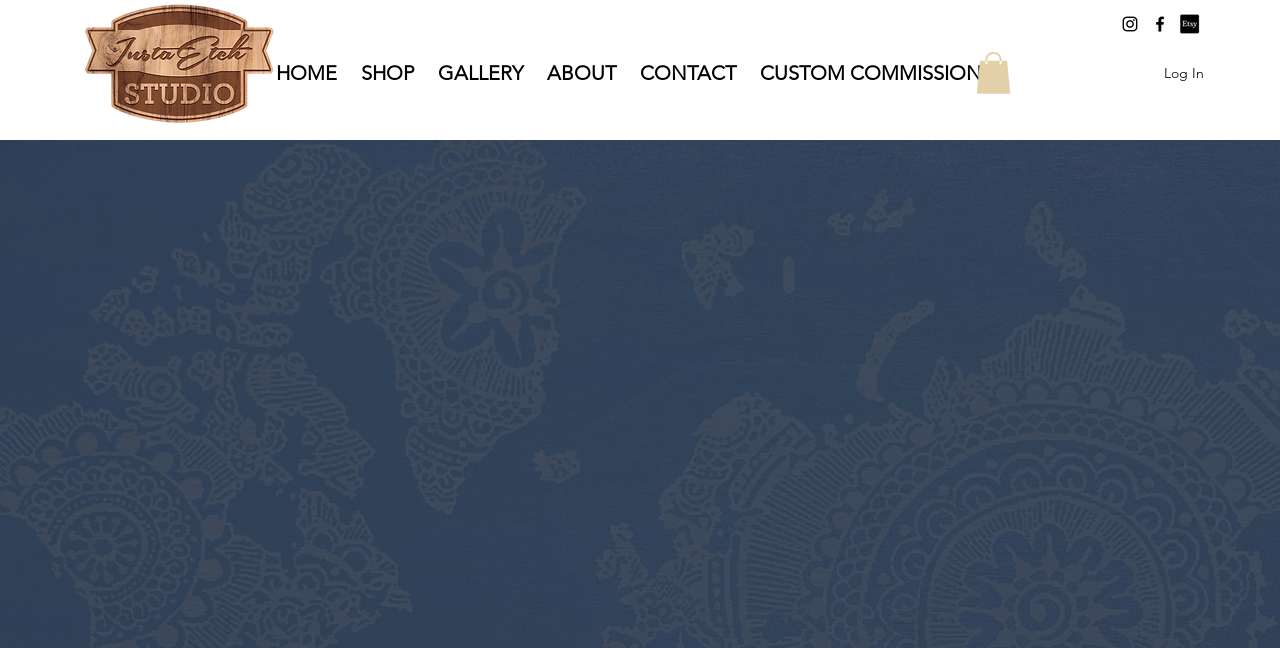Find the bounding box of the UI element described as follows: "Events".

None